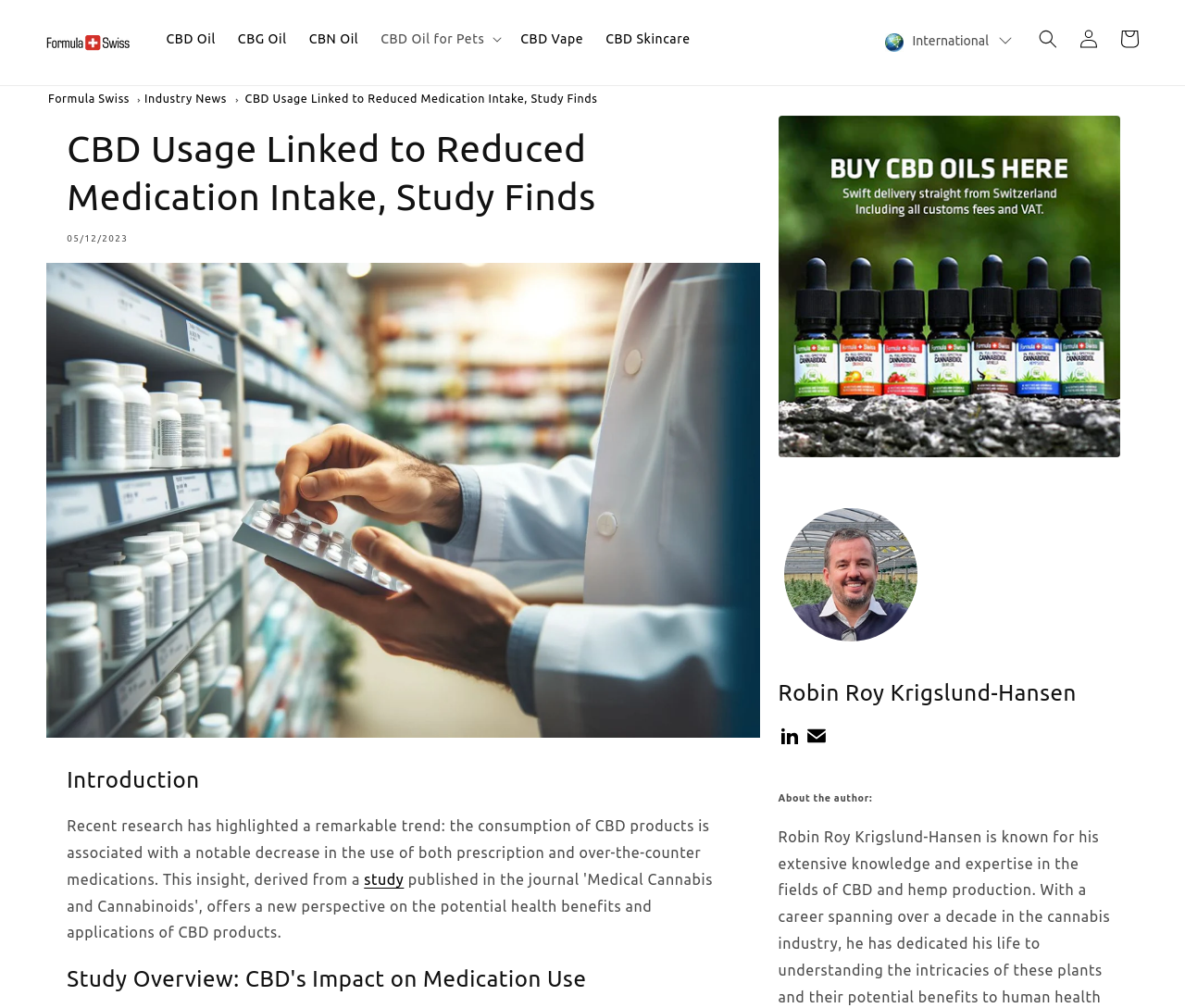What type of products are mentioned in the navigation menu?
Please respond to the question with as much detail as possible.

I found this answer by examining the navigation menu, which includes links to 'CBD Oil', 'CBG Oil', 'CBN Oil', and 'CBD Vape', indicating that the website is related to CBD products.